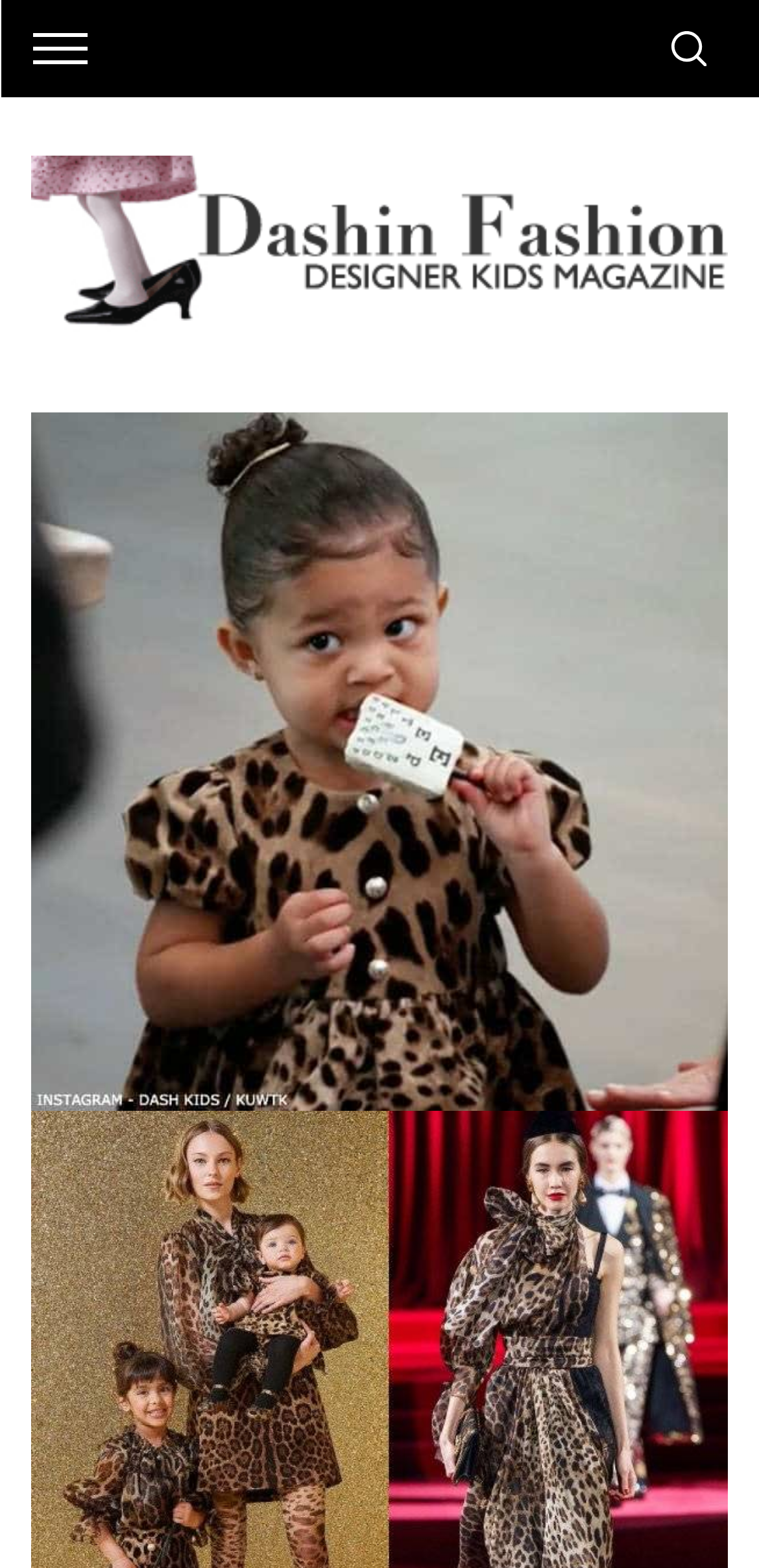Reply to the question with a brief word or phrase: Is there a search function on the webpage?

Yes